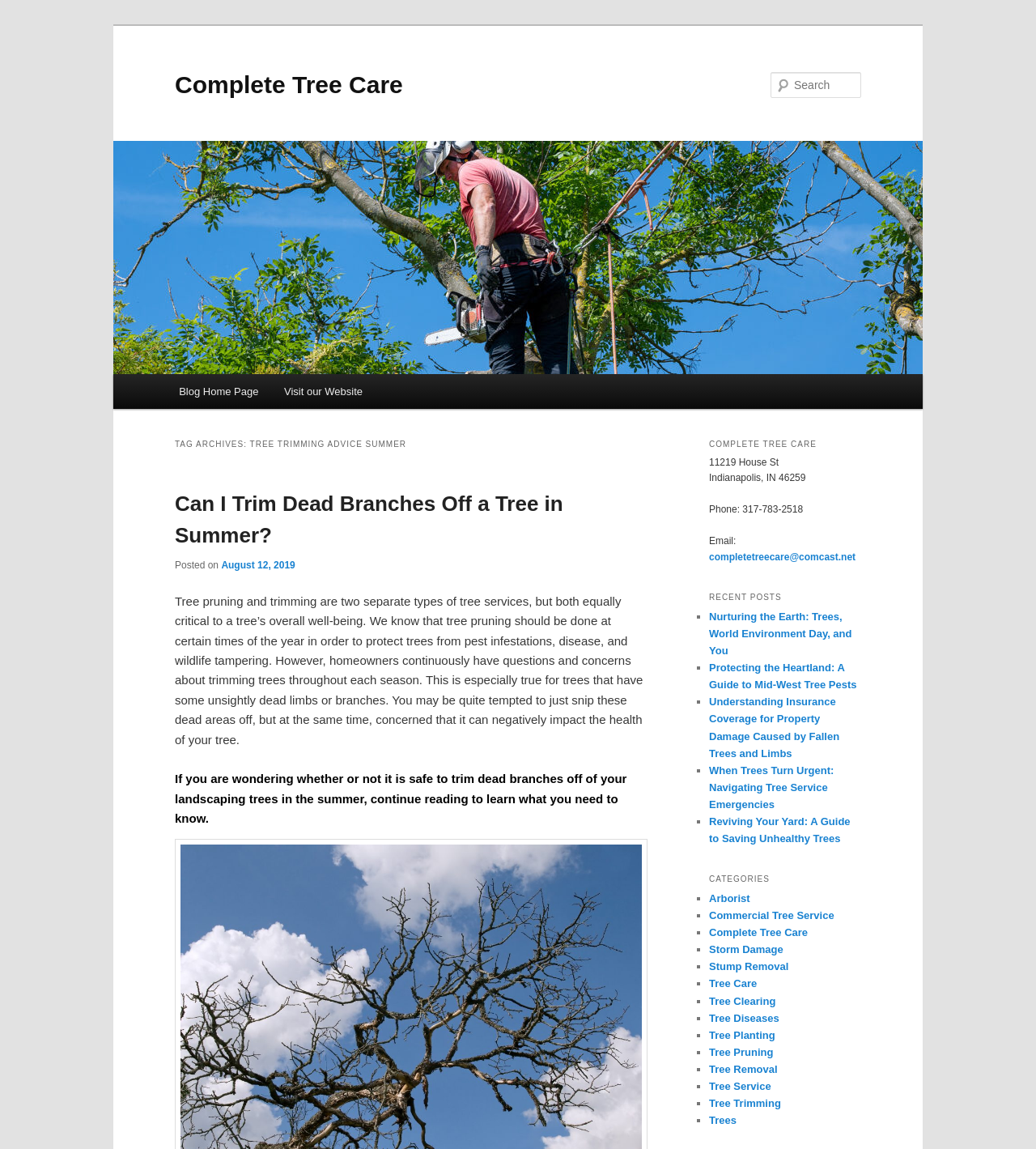Utilize the information from the image to answer the question in detail:
What is the name of the company?

The company name can be found in the top-left corner of the webpage, where it says 'Complete Tree Care' in a large font size. It is also mentioned in the meta description as 'tree trimming advice summer | Complete Tree Care'.